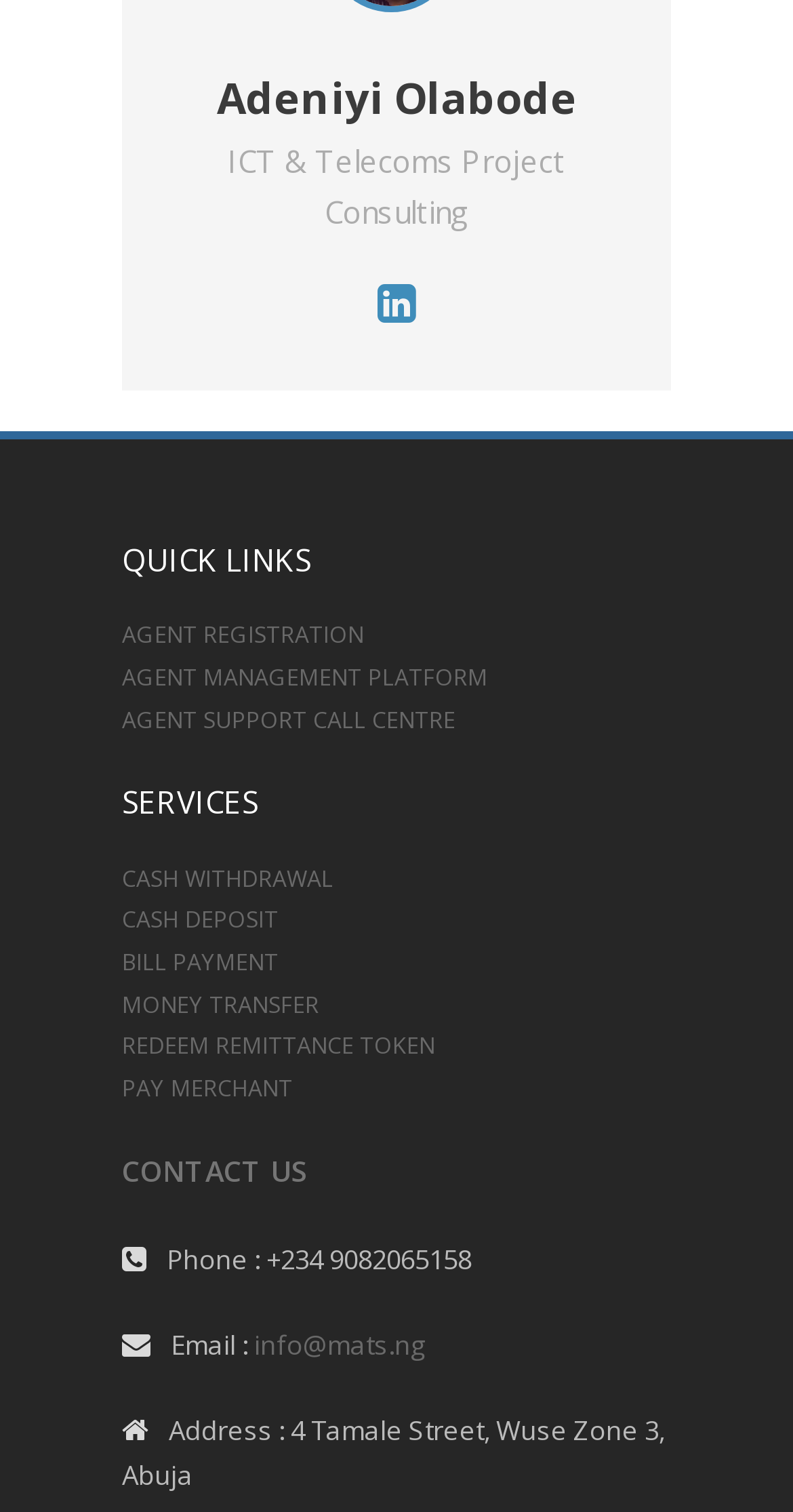Find the bounding box coordinates of the element you need to click on to perform this action: 'contact us through email'. The coordinates should be represented by four float values between 0 and 1, in the format [left, top, right, bottom].

[0.321, 0.877, 0.536, 0.902]